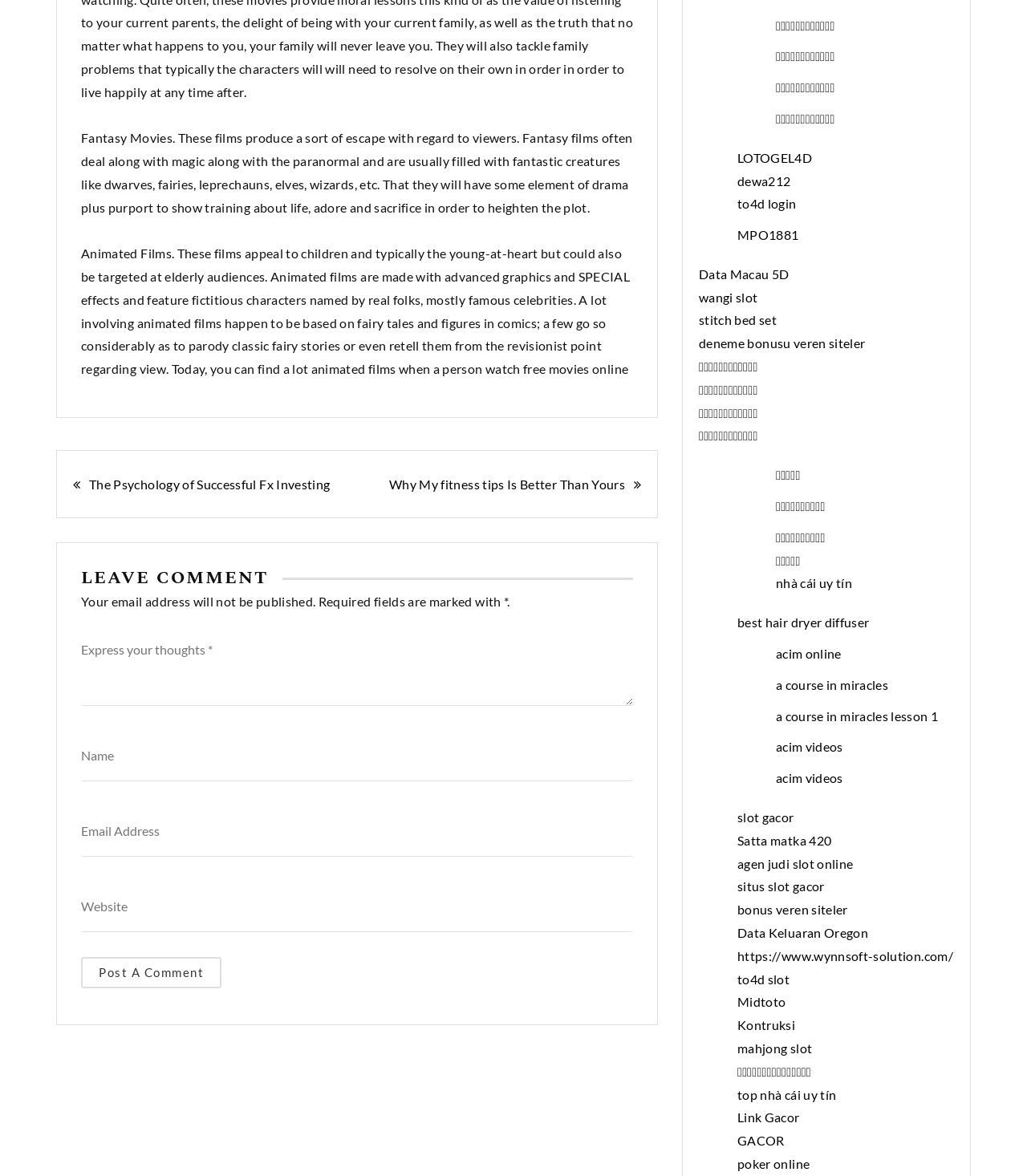Please identify the bounding box coordinates of the area that needs to be clicked to fulfill the following instruction: "Click the 'LOTOGEL4D' link."

[0.718, 0.127, 0.791, 0.14]